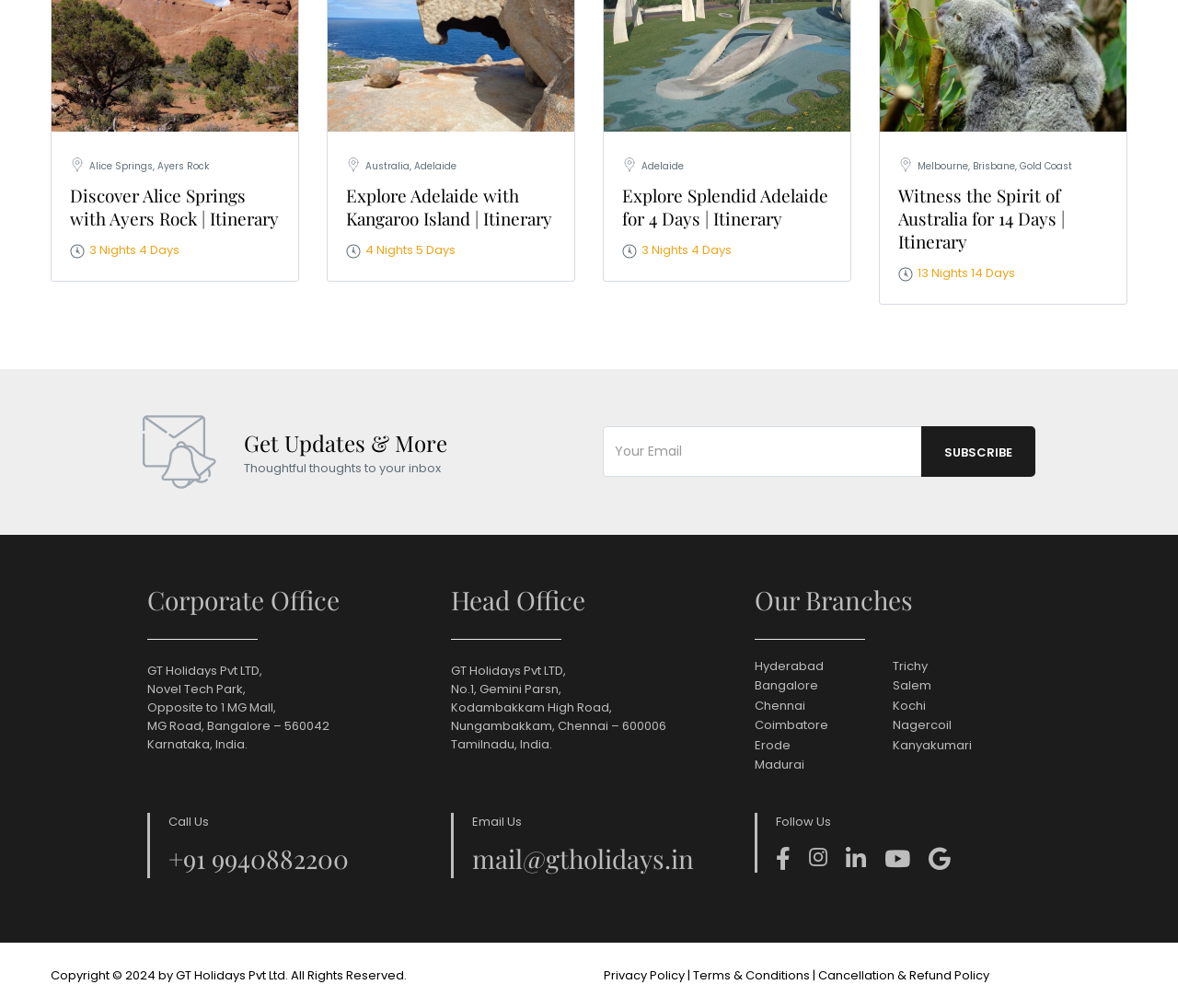What social media platform has an icon with the code ''?
Based on the content of the image, thoroughly explain and answer the question.

The social media platform with an icon with the code '' is Facebook, as indicated by the link element with the text '' under the 'Follow Us' heading.